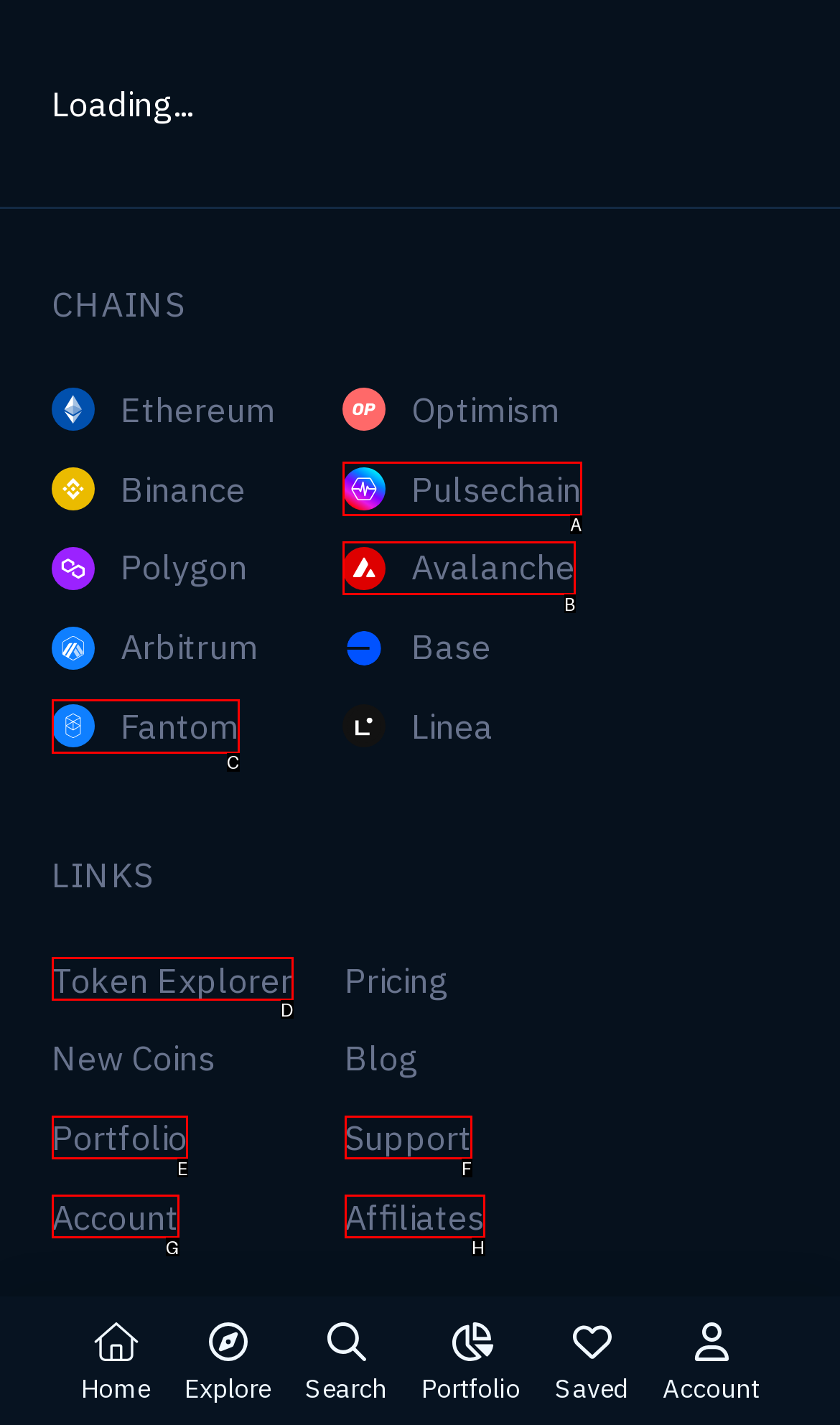Identify the HTML element that best matches the description: Portfolio. Provide your answer by selecting the corresponding letter from the given options.

E